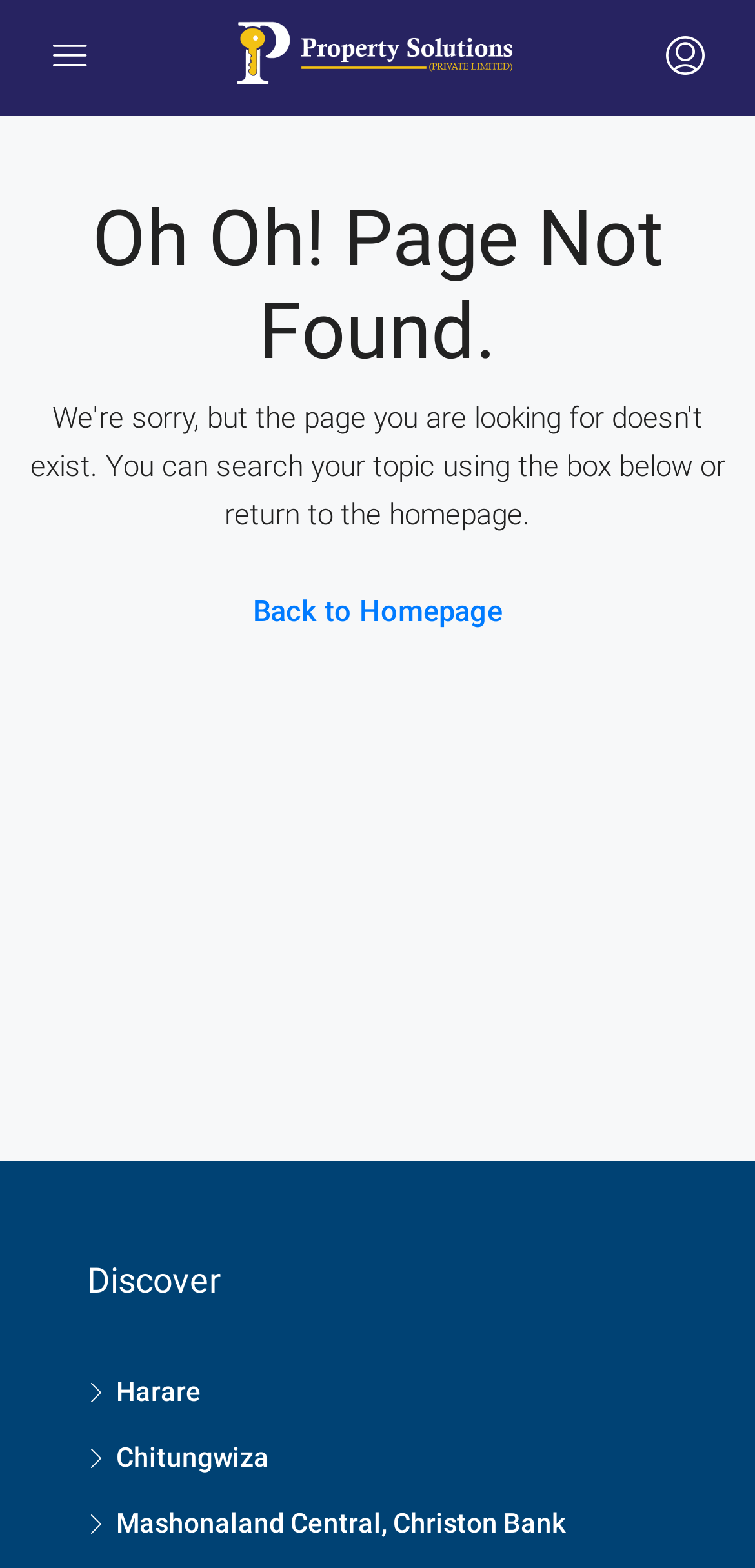Return the bounding box coordinates of the UI element that corresponds to this description: "Back to Homepage". The coordinates must be given as four float numbers in the range of 0 and 1, [left, top, right, bottom].

[0.294, 0.364, 0.706, 0.416]